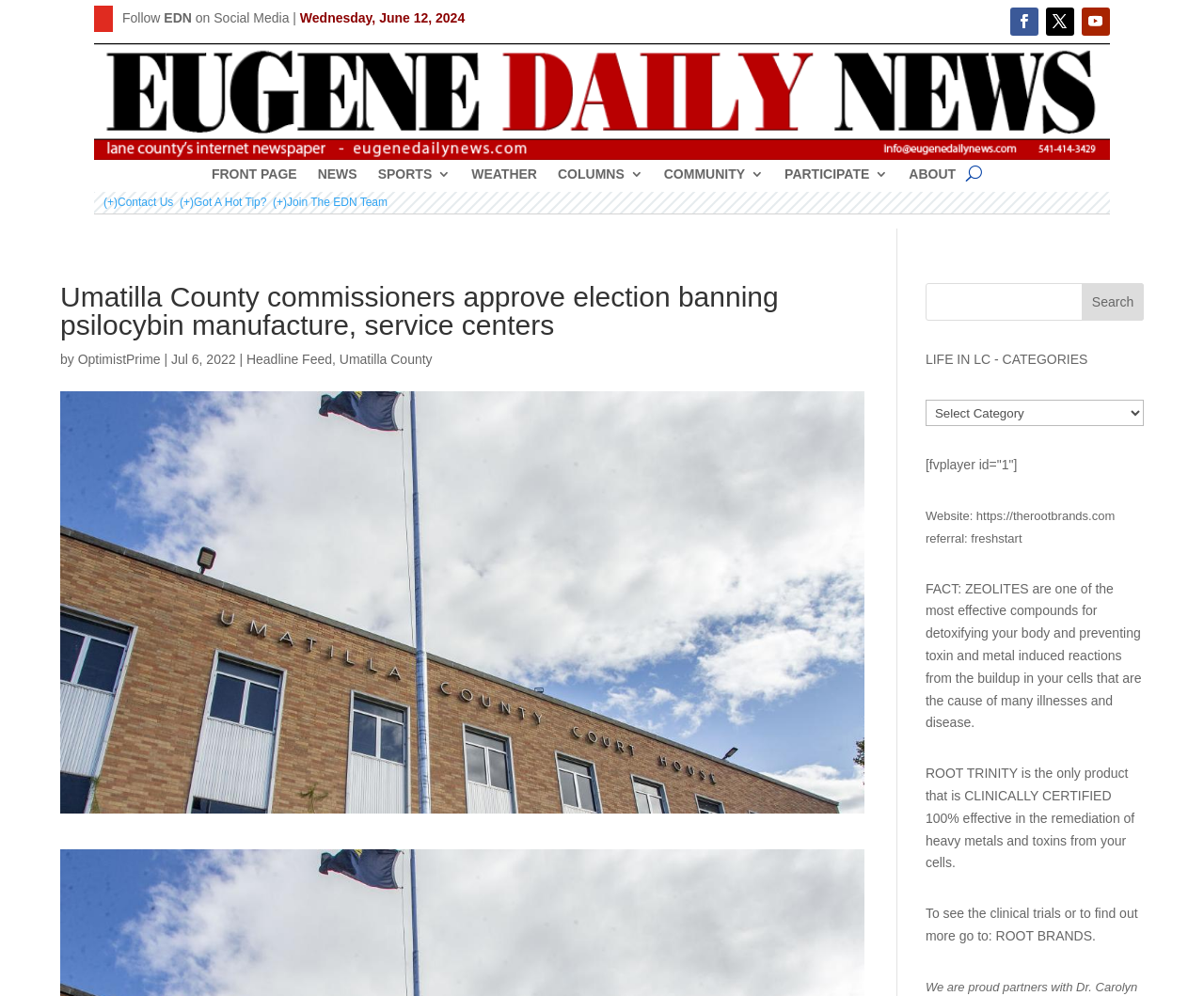Identify the bounding box coordinates for the region to click in order to carry out this instruction: "Contact Us". Provide the coordinates using four float numbers between 0 and 1, formatted as [left, top, right, bottom].

[0.086, 0.196, 0.144, 0.209]